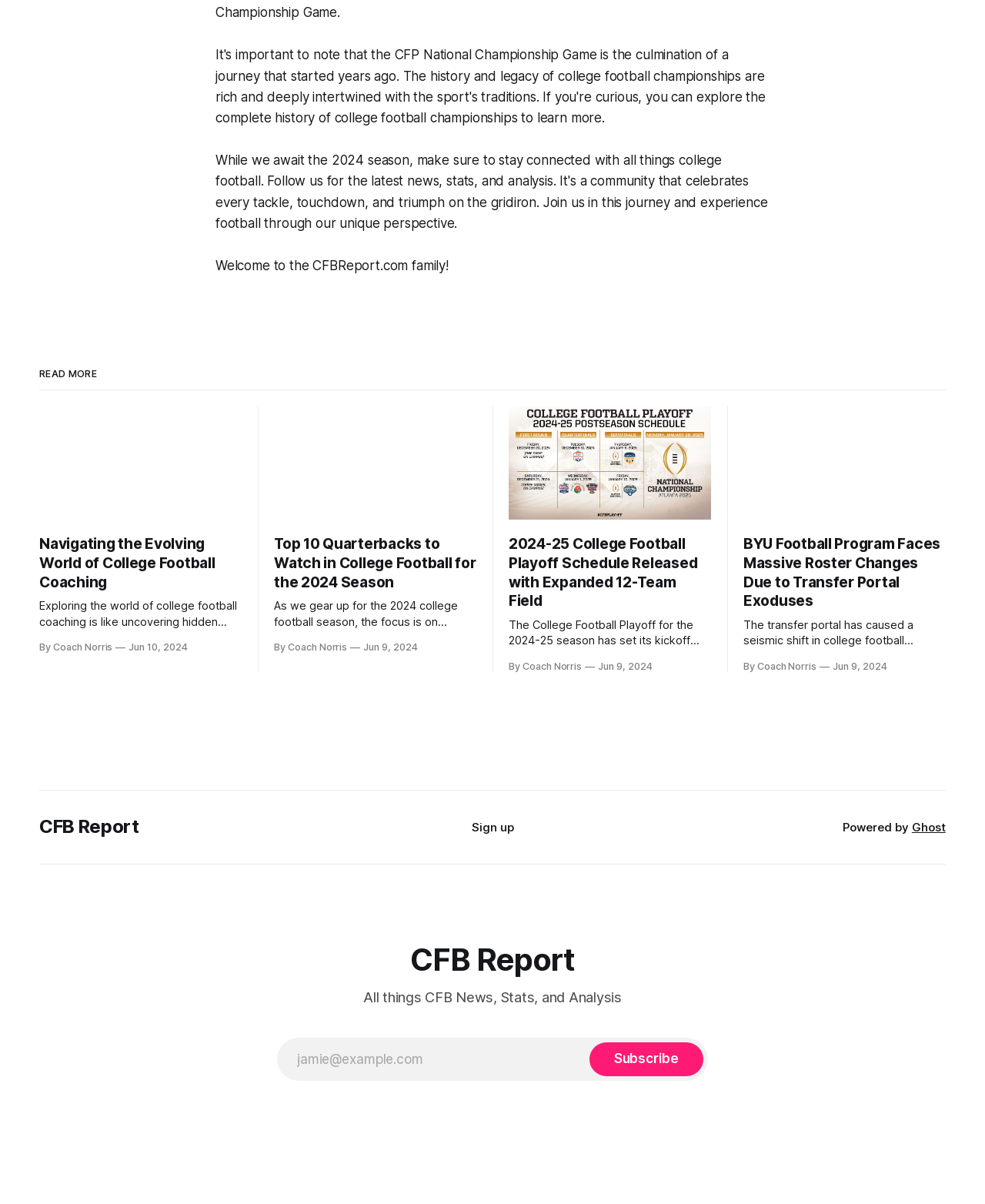Determine the bounding box coordinates for the clickable element to execute this instruction: "Click on the 'Navigating the Evolving World of College Football Coaching' link". Provide the coordinates as four float numbers between 0 and 1, i.e., [left, top, right, bottom].

[0.04, 0.337, 0.245, 0.542]